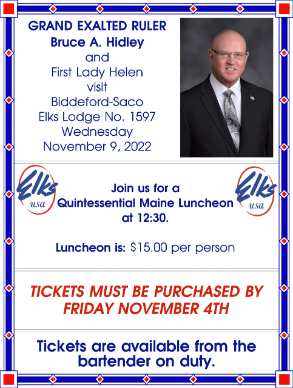Offer an in-depth caption that covers the entire scene depicted in the image.

The image showcases a promotional poster for an event hosted by the Maine Elks Association. It features the Grand Exalted Ruler, Bruce A. Hidley, along with First Lady Helen, who are scheduled to visit the Biddeford-Saco Lodge No. 1597 on November 9, 2022. The design highlights the luncheon, which is set to begin at 12:30 PM and requires tickets priced at $15.00 per person. Distinguished Elks symbols frame the text, and a prominent call-to-action emphasizes that tickets must be purchased by Friday, November 4. The message encourages attendees to buy tickets from the bartender on duty, promoting a sense of community and engagement within the organization.